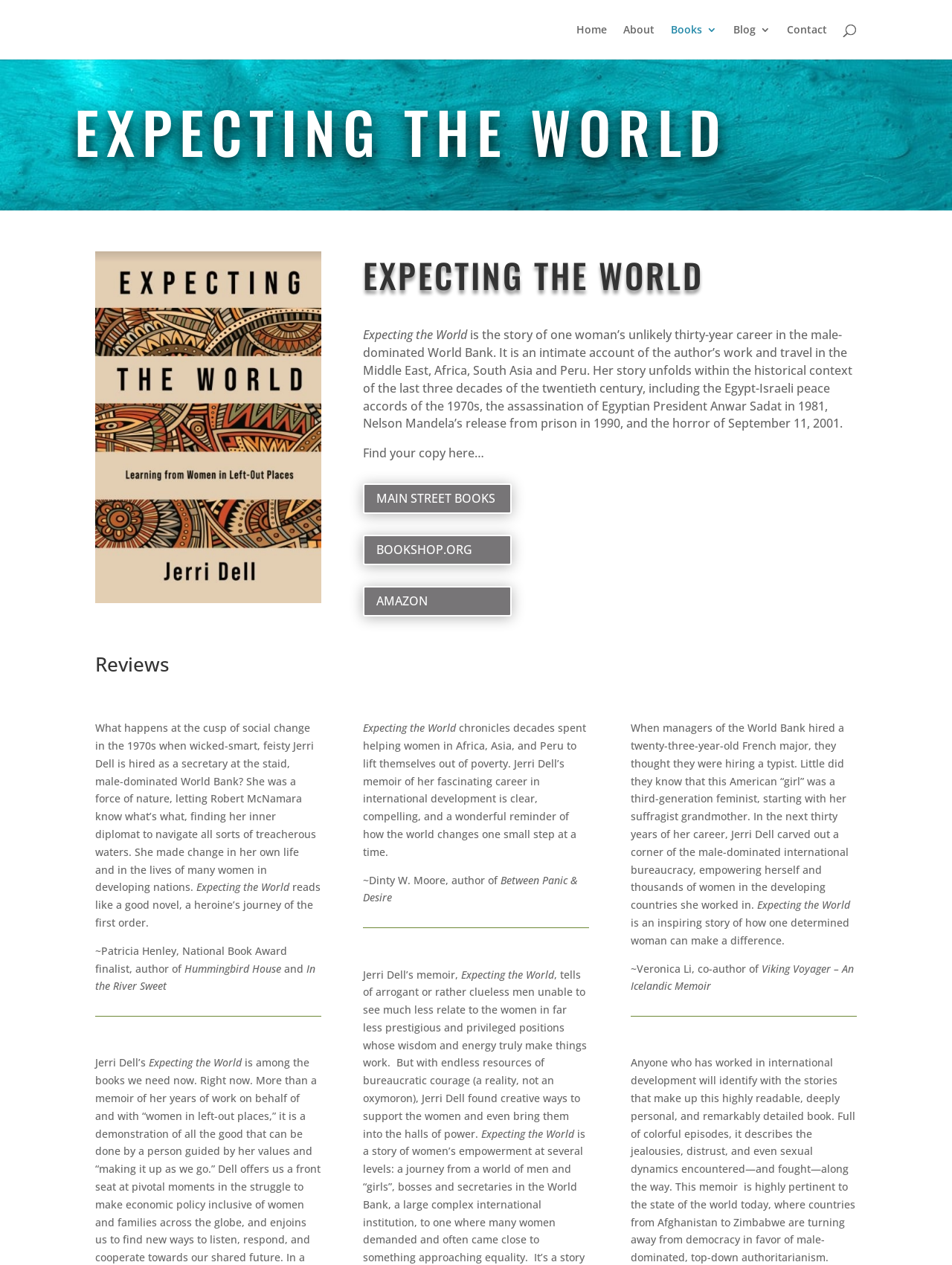Provide a comprehensive caption for the webpage.

The webpage is about Jerri Dell, an author, and her book "Expecting the World". At the top, there is a navigation menu with links to "Home", "About", "Books 3", "Blog", and "Contact". Below the navigation menu, there is a search bar that spans across the top of the page.

The main content of the page is divided into two sections. On the left, there is a large image, and on the right, there is a heading "EXPECTING THE WORLD" followed by a brief summary of the book. The summary describes the book as an intimate account of the author's work and travel in the Middle East, Africa, South Asia, and Peru, and how it unfolds within the historical context of the last three decades of the twentieth century.

Below the summary, there are three links to purchase the book from "MAIN STREET BOOKS 5", "BOOKSHOP.ORG 5", and "AMAZON 5". 

Further down the page, there is a section titled "Reviews" that features several quotes from authors and reviewers praising Jerri Dell's book. The quotes are arranged in a column, with each quote separated by a small gap. The quotes describe the book as a heroine's journey, a good novel, and an inspiring story of how one determined woman can make a difference.

Overall, the webpage is dedicated to promoting Jerri Dell's book "Expecting the World" and providing a brief overview of its content and reception.